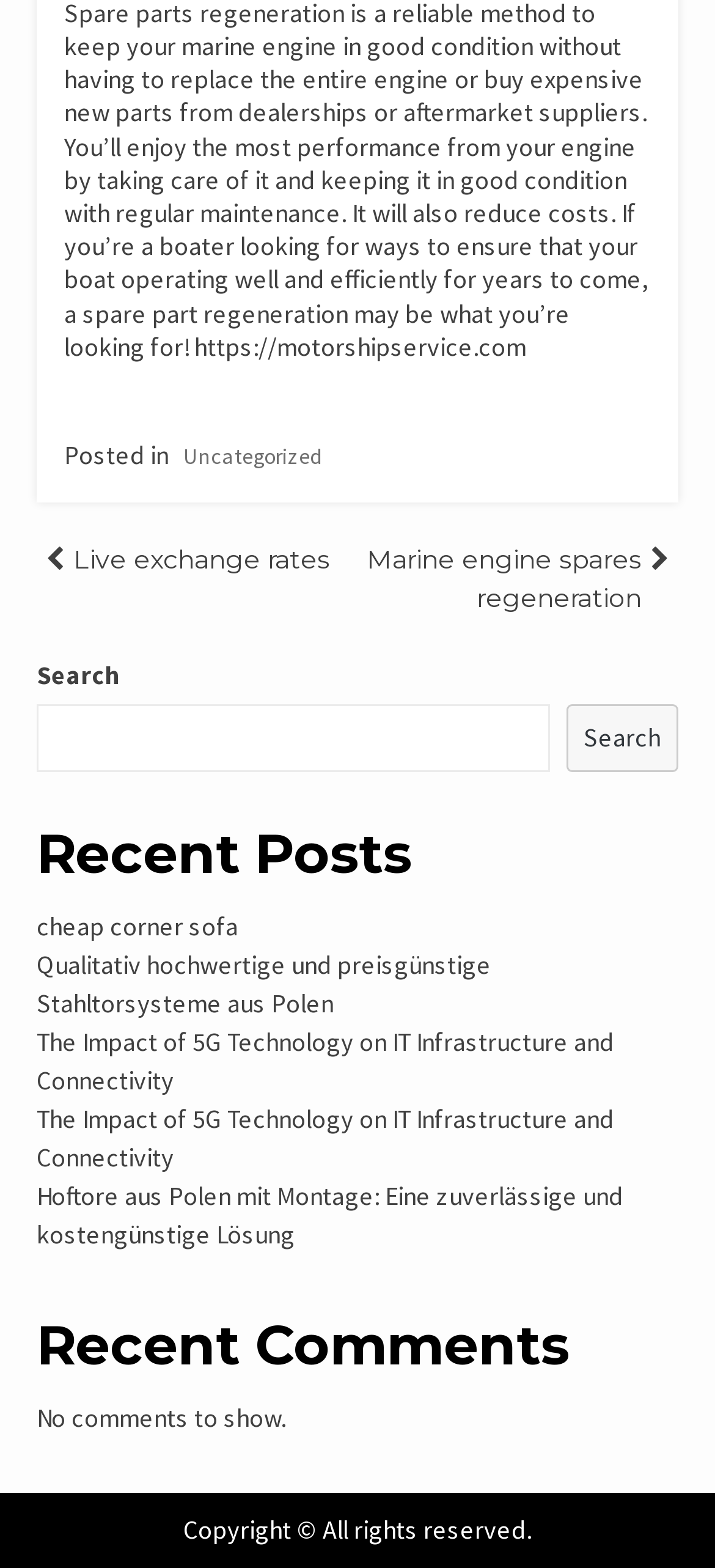Locate the bounding box coordinates of the area to click to fulfill this instruction: "Go to live exchange rates". The bounding box should be presented as four float numbers between 0 and 1, in the order [left, top, right, bottom].

[0.103, 0.346, 0.462, 0.367]